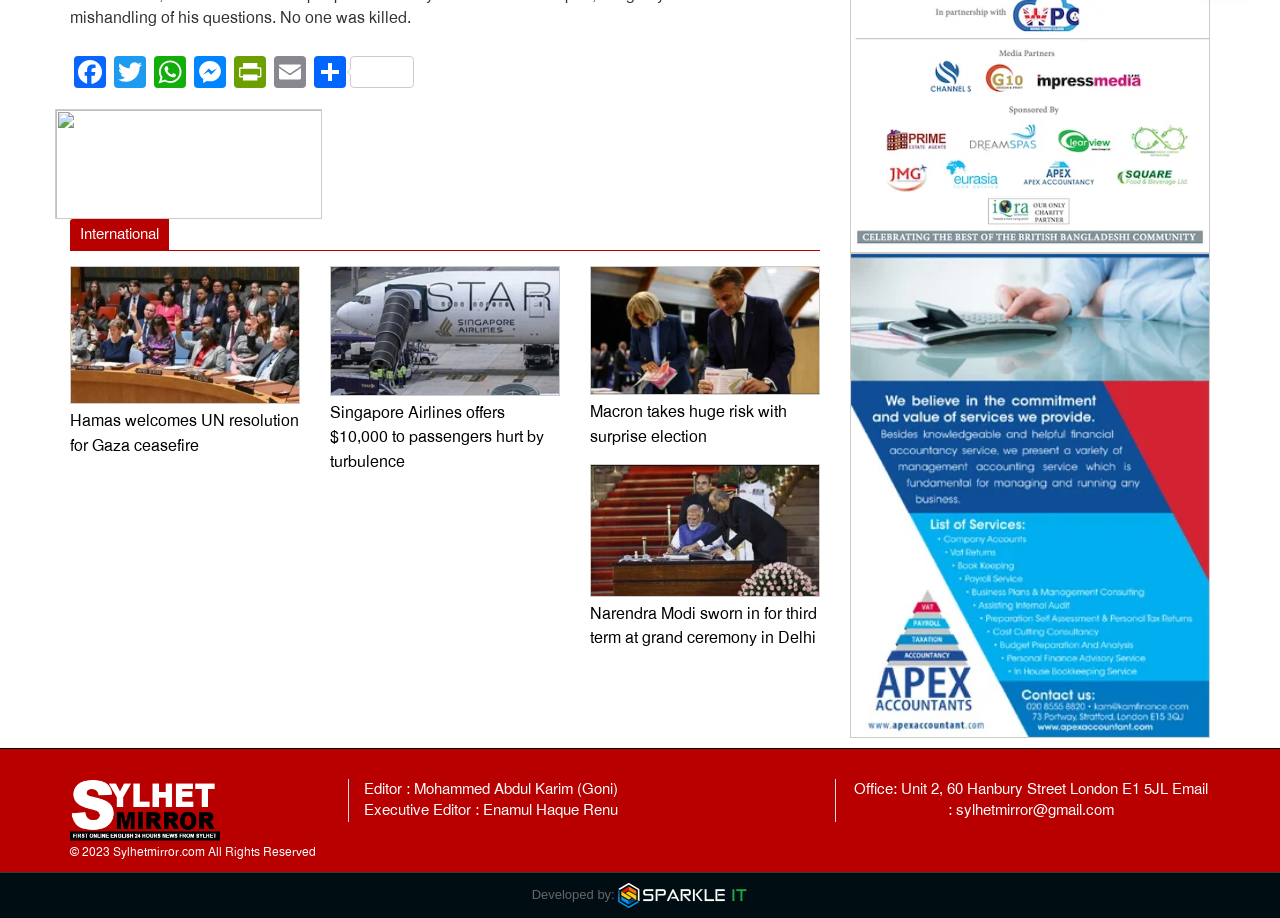Please provide a brief answer to the question using only one word or phrase: 
How many news articles are displayed on the webpage?

4